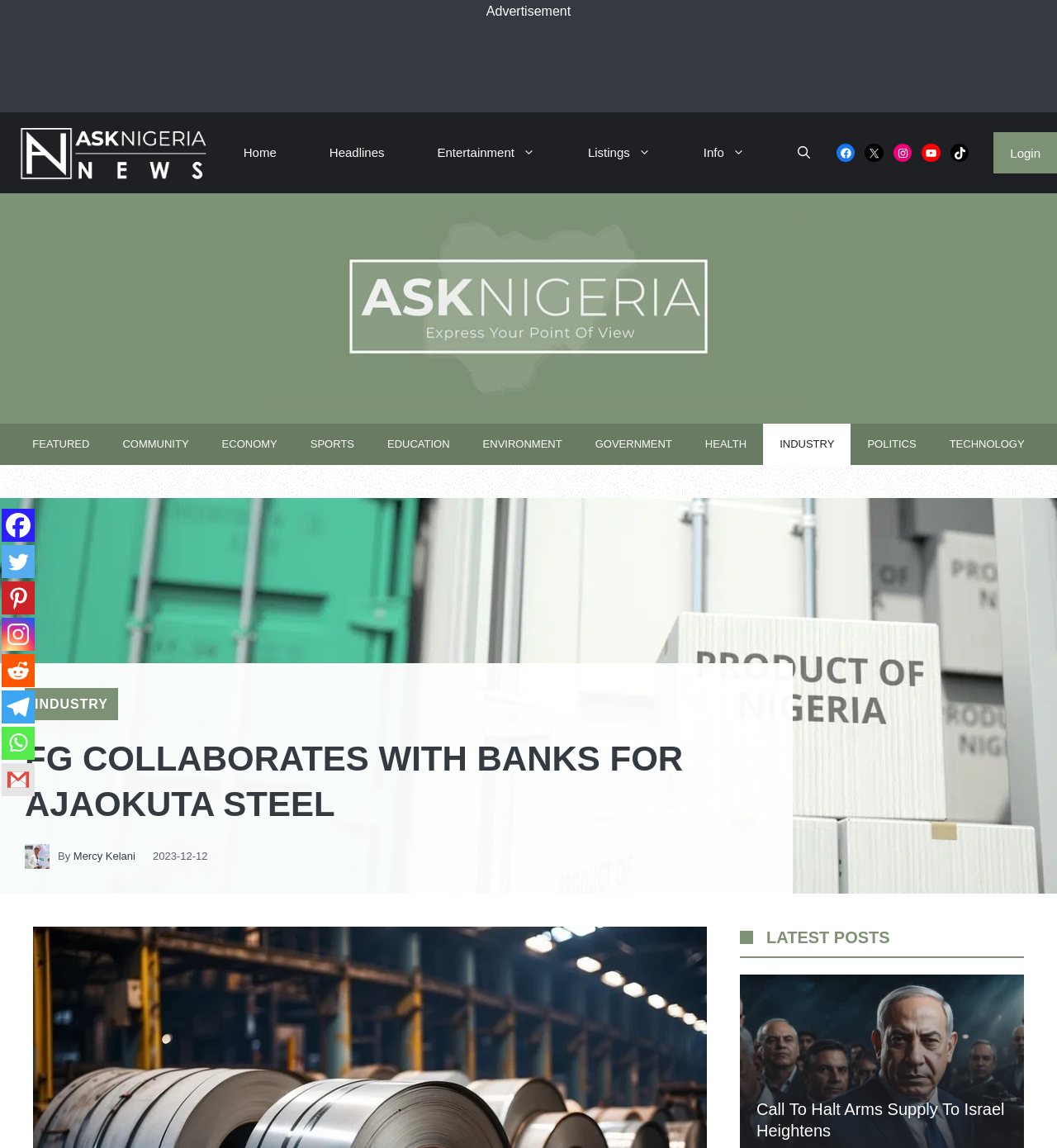Who is the author of the main article?
Give a detailed and exhaustive answer to the question.

I determined the answer by looking at the link element with the text 'Mercy Kelani' and the description 'By', which indicates that Mercy Kelani is the author of the main article.